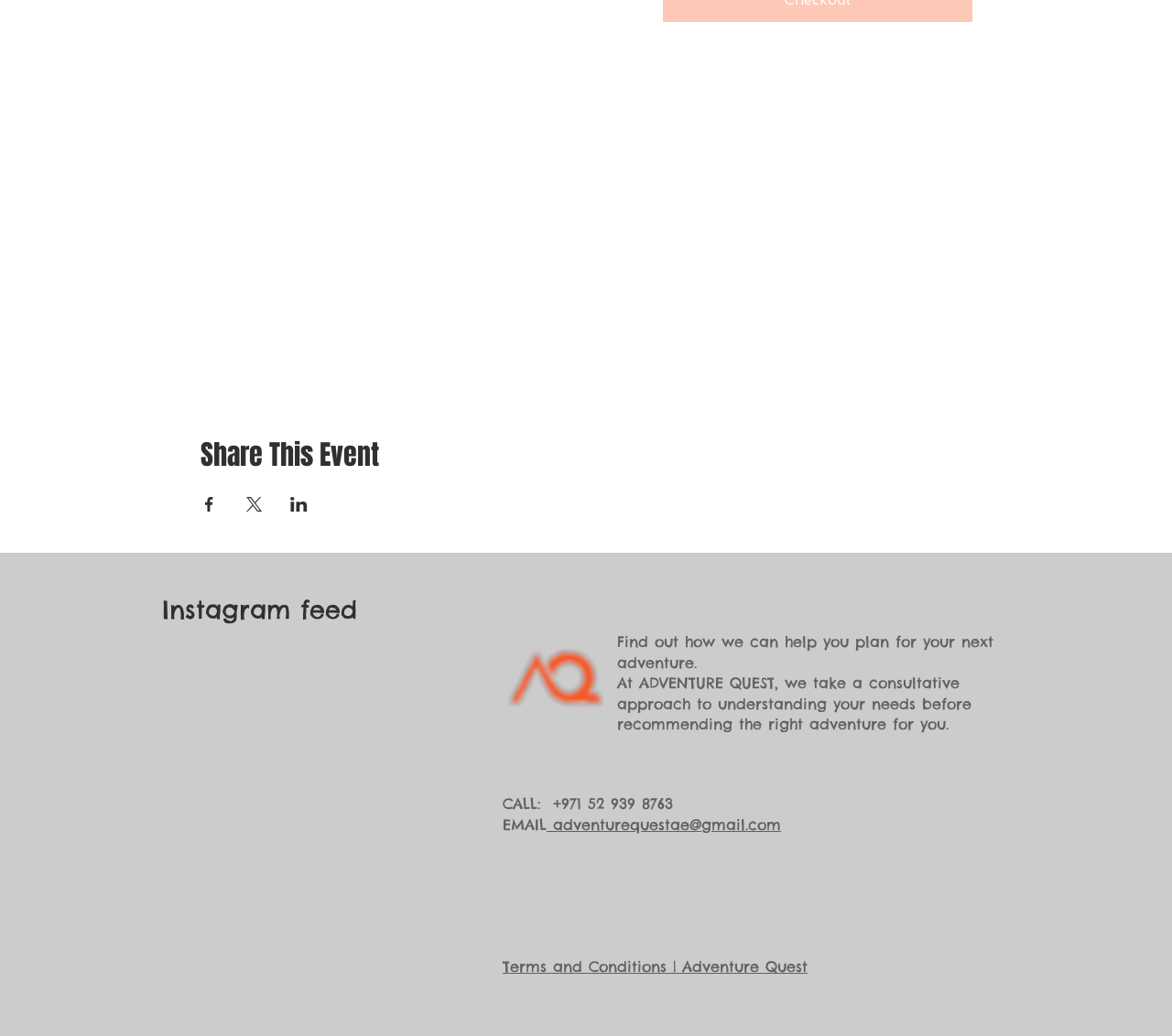What is the activity difficulty level of this event? Based on the image, give a response in one word or a short phrase.

BEGINNER